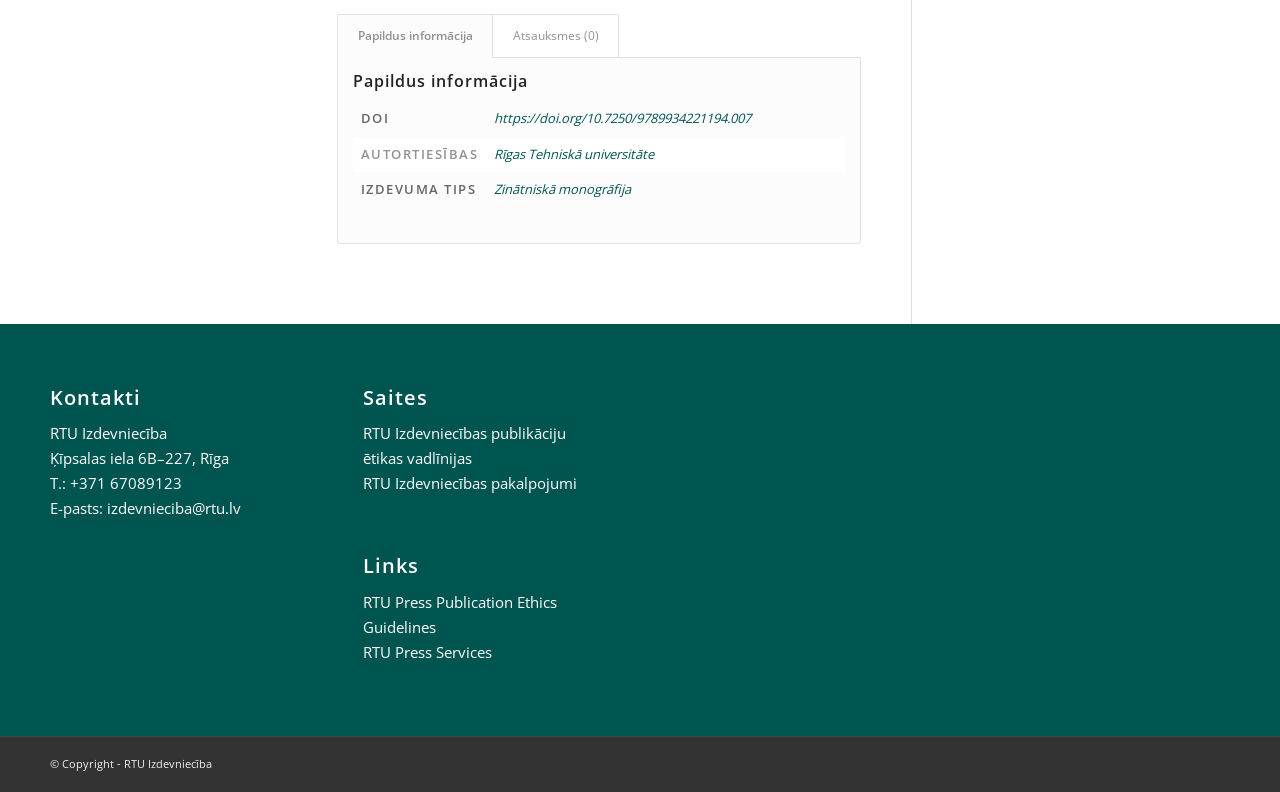Using the webpage screenshot and the element description Rīgas Tehniskā universitāte, determine the bounding box coordinates. Specify the coordinates in the format (top-left x, top-left y, bottom-right x, bottom-right y) with values ranging from 0 to 1.

[0.386, 0.183, 0.511, 0.205]